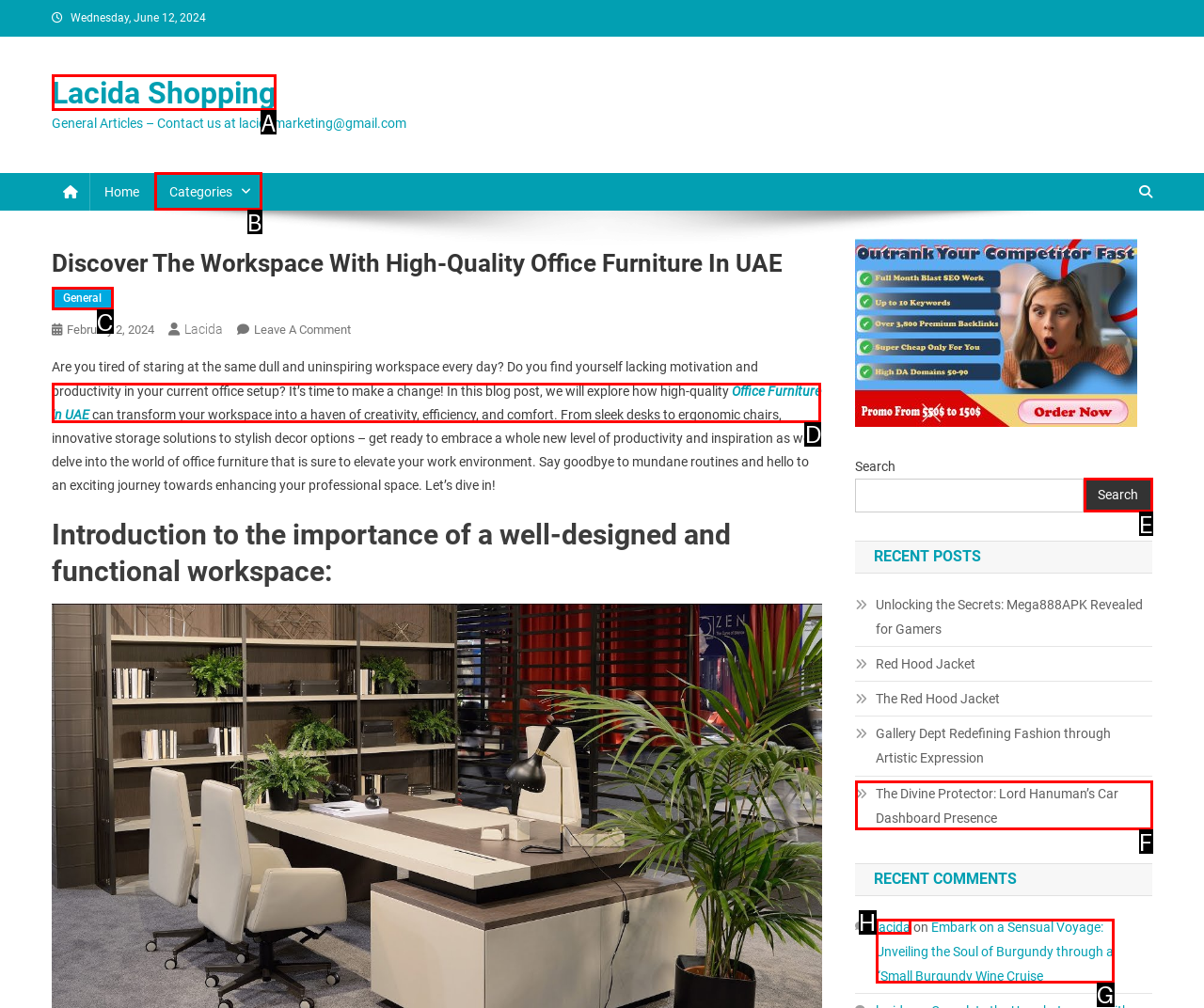For the task "Search for something", which option's letter should you click? Answer with the letter only.

None